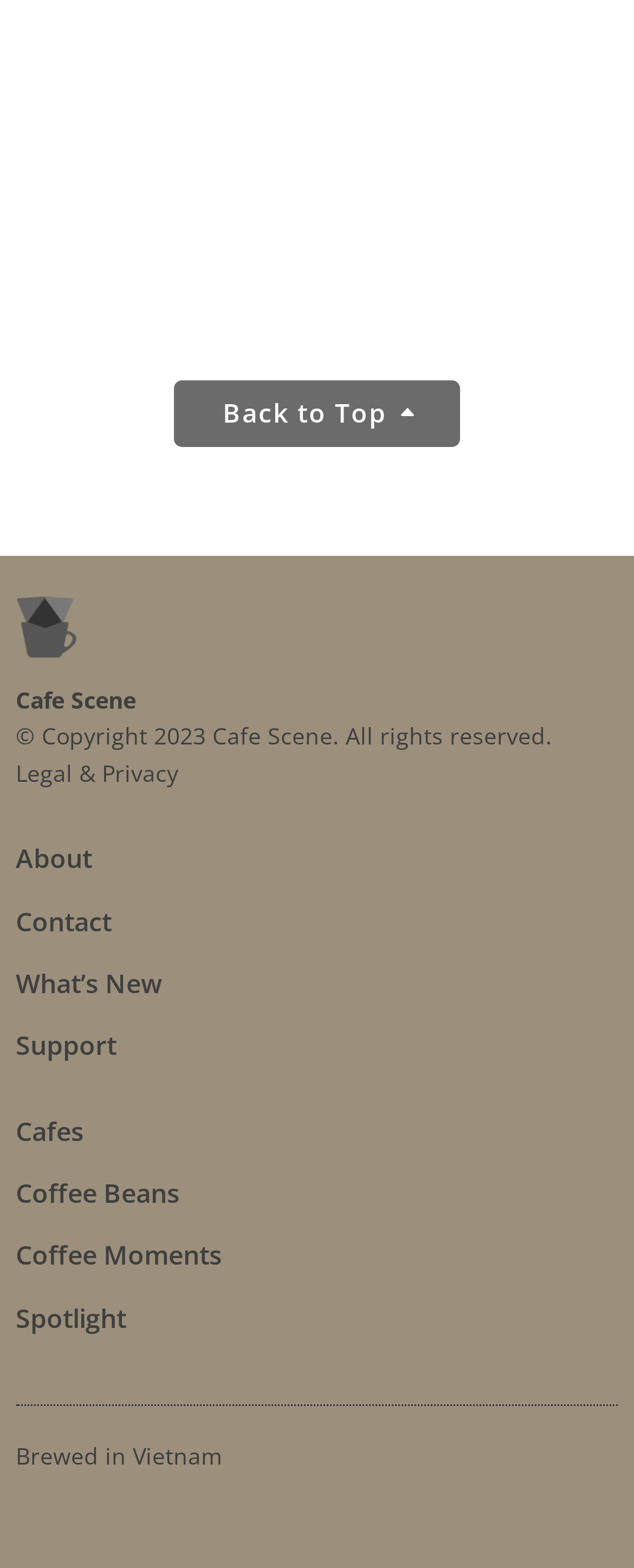Kindly determine the bounding box coordinates of the area that needs to be clicked to fulfill this instruction: "go back to top".

[0.274, 0.243, 0.726, 0.286]